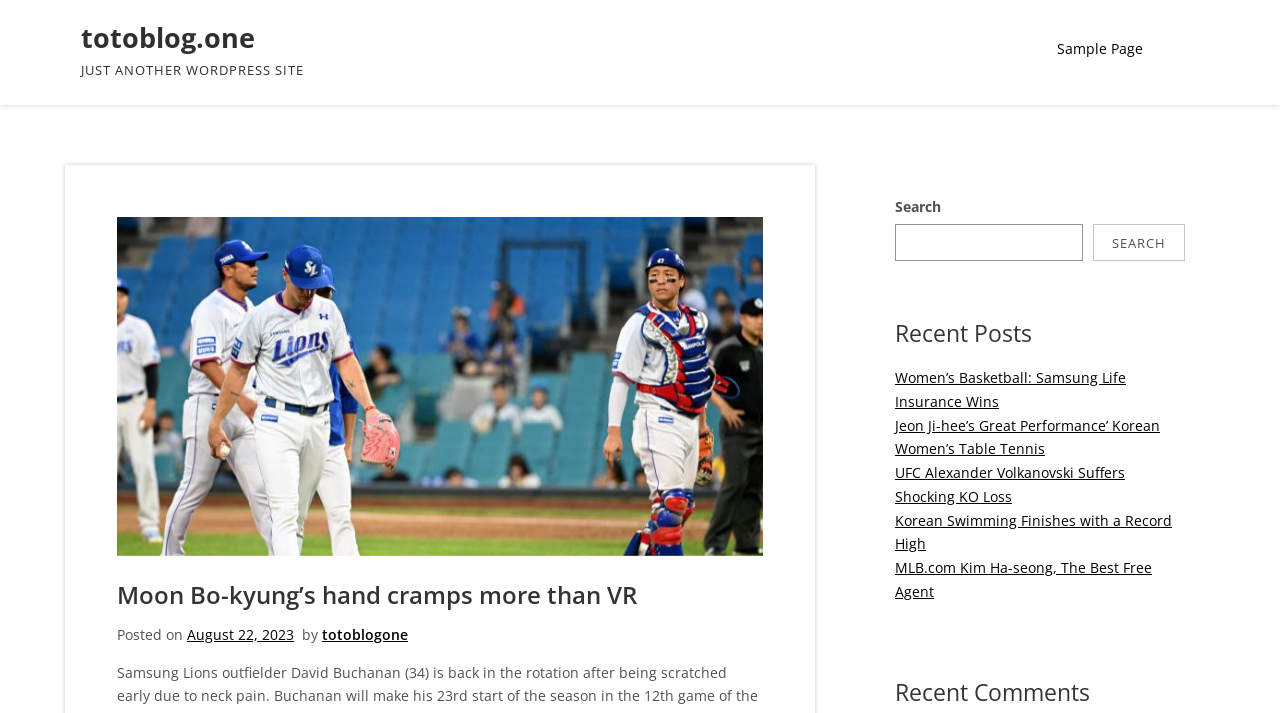Please find the bounding box coordinates in the format (top-left x, top-left y, bottom-right x, bottom-right y) for the given element description. Ensure the coordinates are floating point numbers between 0 and 1. Description: totoblog.one

[0.063, 0.027, 0.199, 0.079]